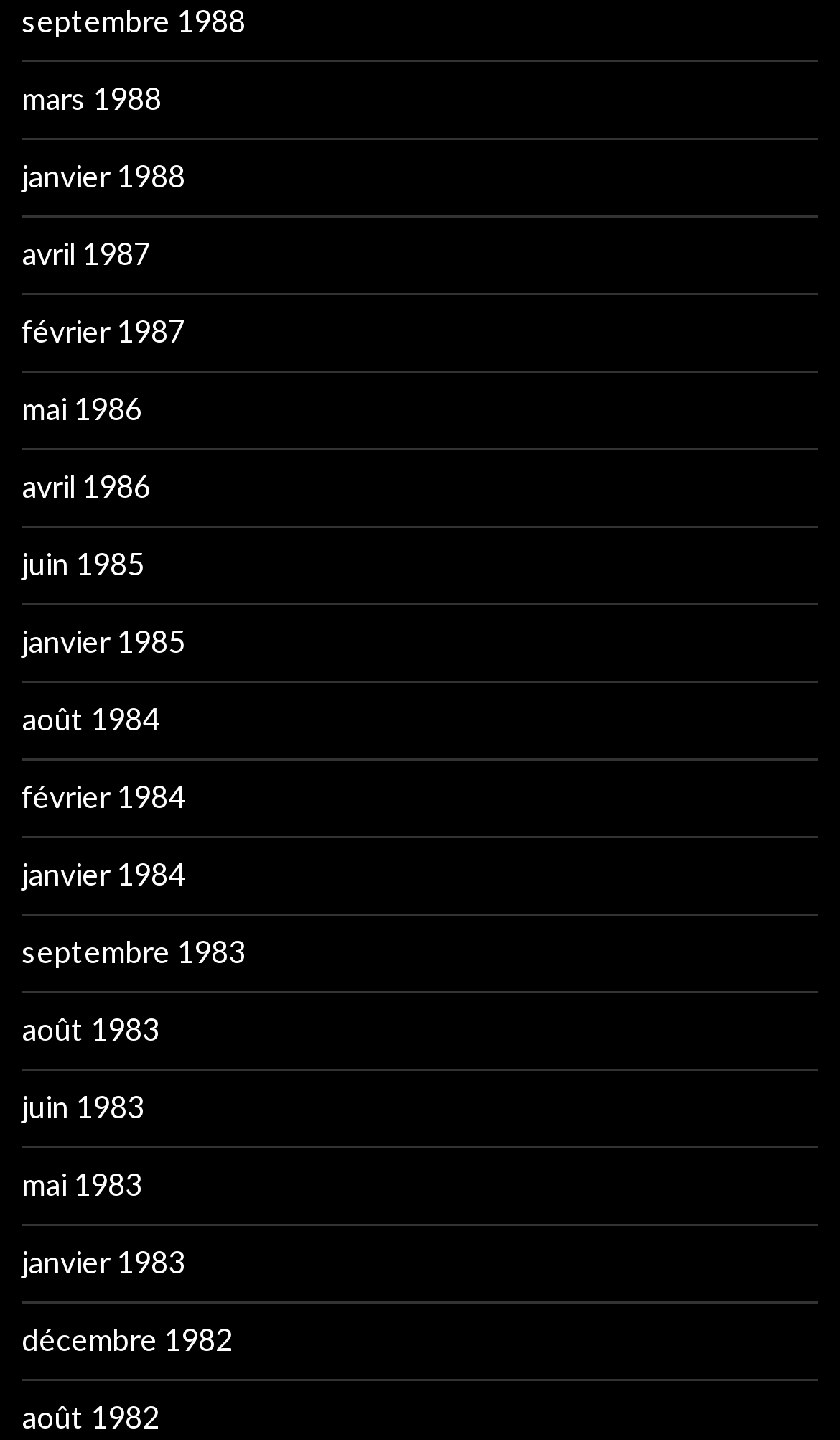Provide the bounding box coordinates of the HTML element this sentence describes: "août 1984". The bounding box coordinates consist of four float numbers between 0 and 1, i.e., [left, top, right, bottom].

[0.026, 0.486, 0.19, 0.512]